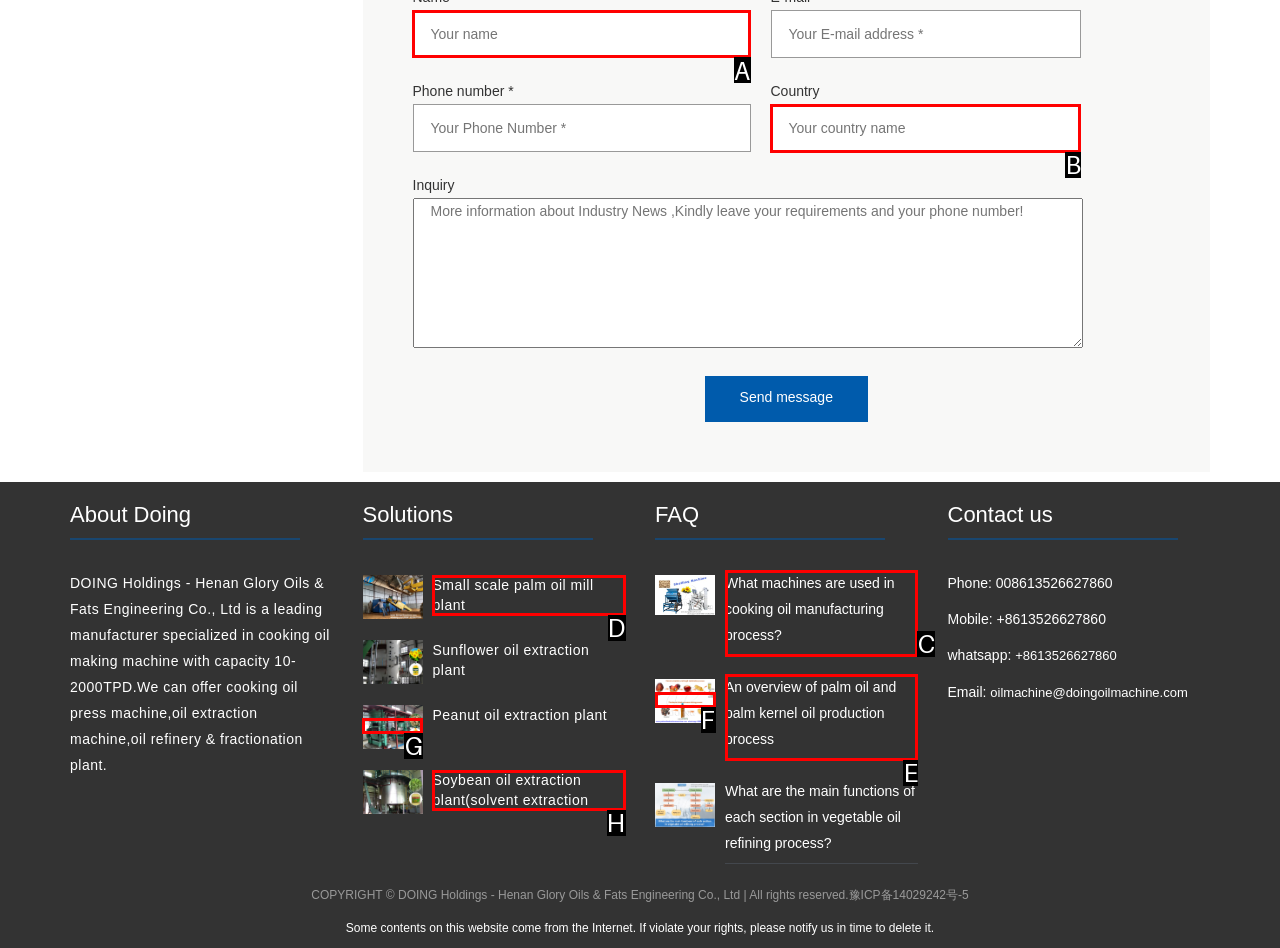Determine which HTML element should be clicked to carry out the following task: Enter your name Respond with the letter of the appropriate option.

A